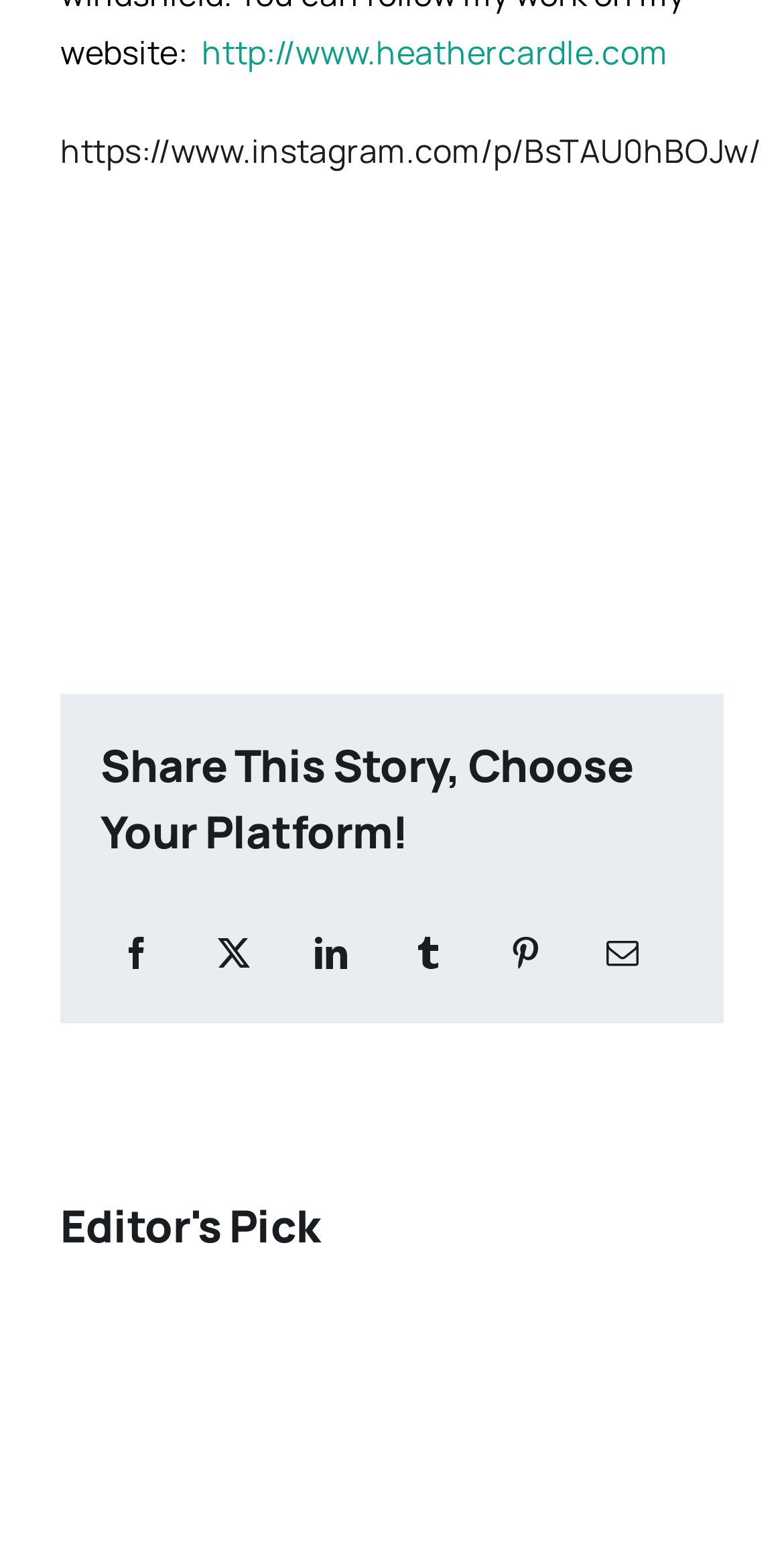Provide the bounding box coordinates of the UI element this sentence describes: "http://www.heathercardle.com".

[0.257, 0.019, 0.852, 0.048]